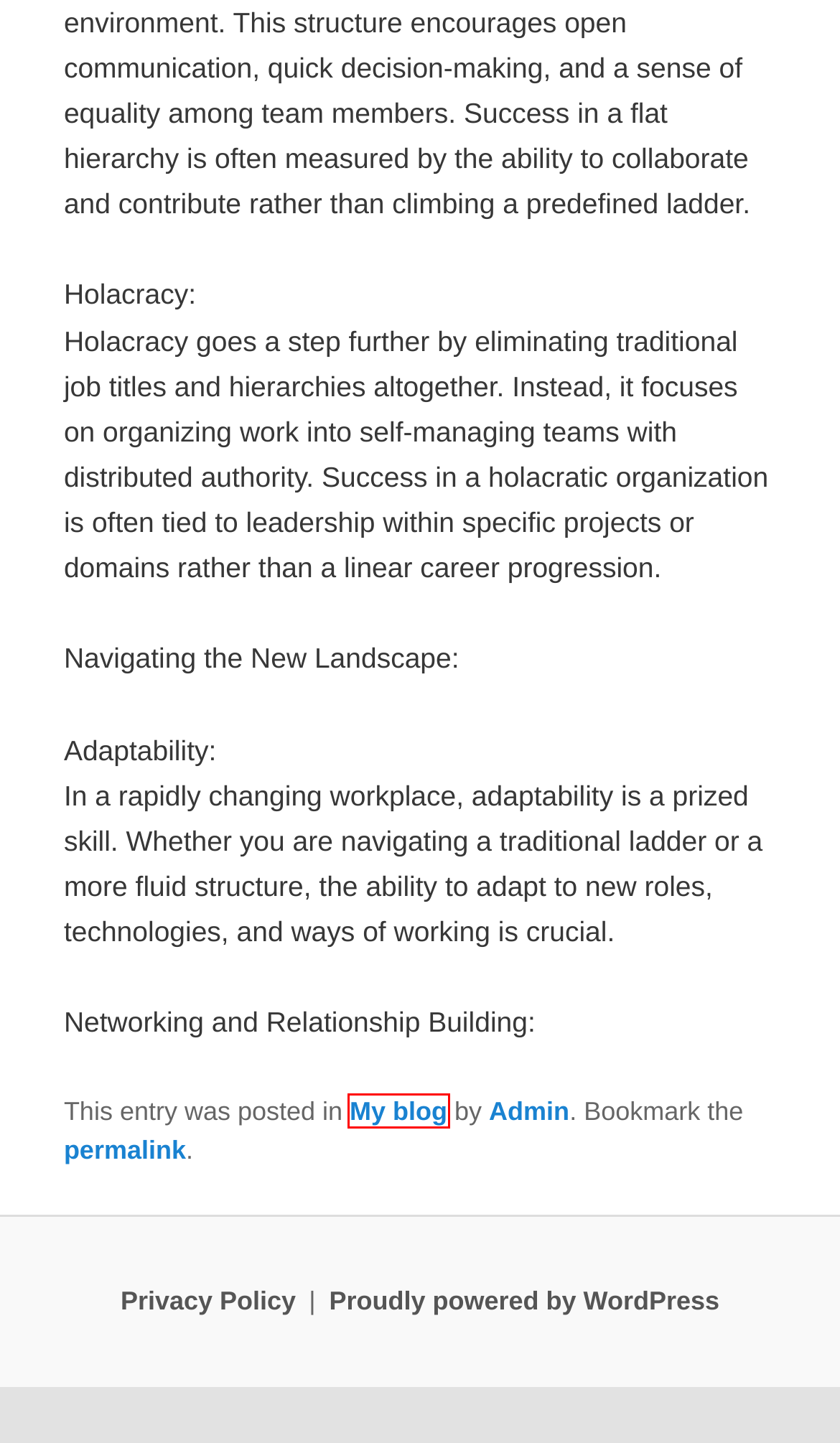A screenshot of a webpage is provided, featuring a red bounding box around a specific UI element. Identify the webpage description that most accurately reflects the new webpage after interacting with the selected element. Here are the candidates:
A. Admin, Author at GuestgeGuestge
B. Guestge -Guestge
C. About us - GuestgeGuestge
D. Navigating Change Management for Ongoing Office Ranking Growth - GuestgeGuestge
E. Contact us - GuestgeGuestge
F. My blog Archives - GuestgeGuestge
G. The Office Ranking Revolution: Adapting to the New Norms - GuestgeGuestge
H. Blog Tool, Publishing Platform, and CMS – WordPress.org

F